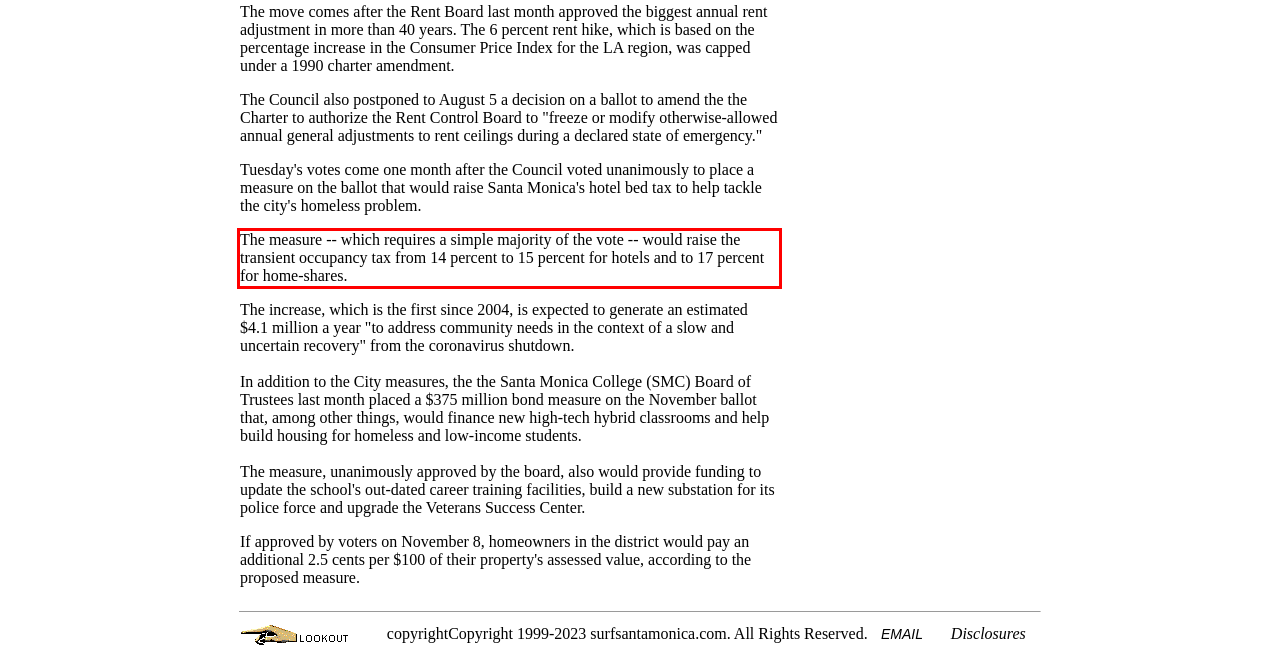Given a screenshot of a webpage with a red bounding box, please identify and retrieve the text inside the red rectangle.

The measure -- which requires a simple majority of the vote -- would raise the transient occupancy tax from 14 percent to 15 percent for hotels and to 17 percent for home-shares.